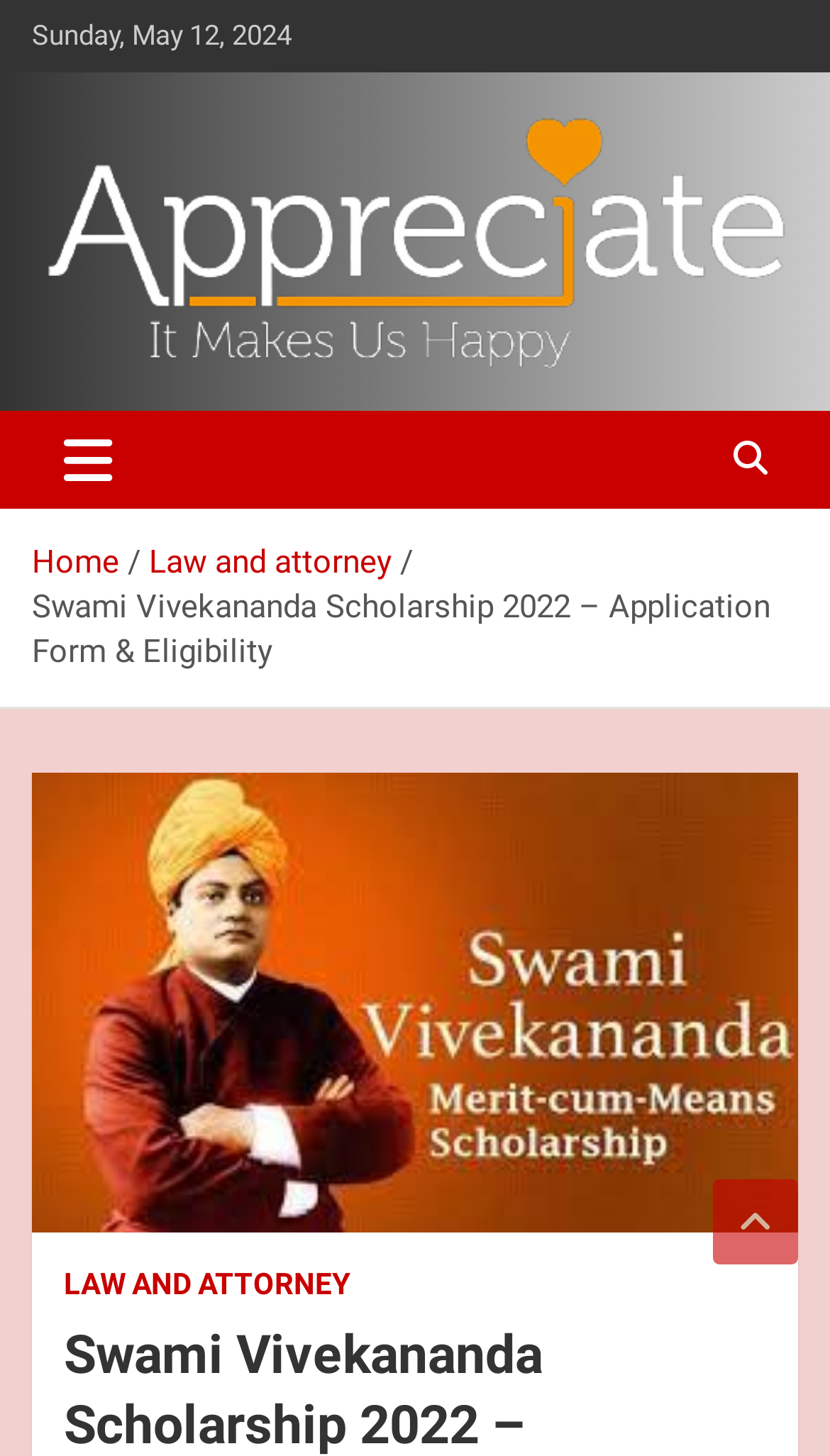What is the date displayed on the webpage?
Please elaborate on the answer to the question with detailed information.

The date is displayed at the top of the webpage, which can be found in the StaticText element with the text 'Sunday, May 12, 2024'.